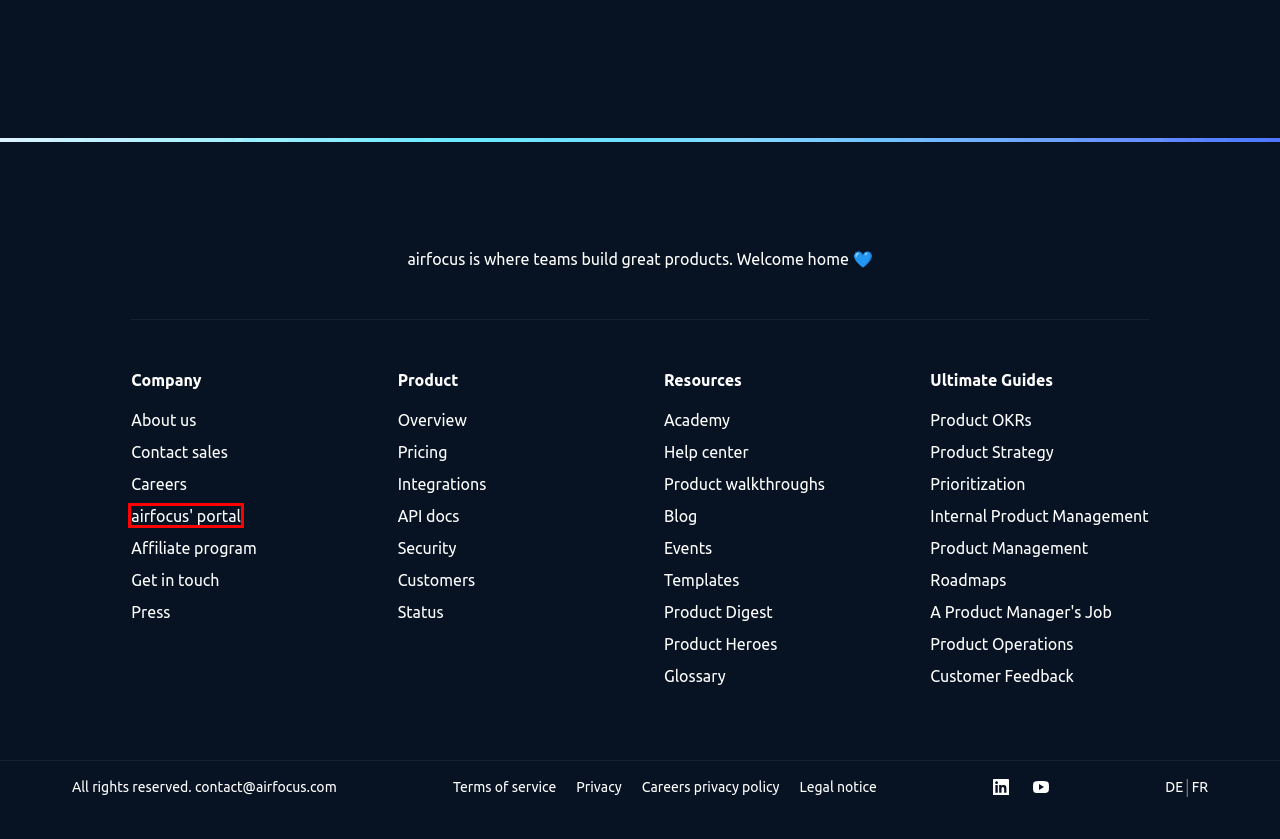Inspect the provided webpage screenshot, concentrating on the element within the red bounding box. Select the description that best represents the new webpage after you click the highlighted element. Here are the candidates:
A. Modulare Produktstrategie-Software | airfocus
B. Home | airfocus API
C. Establishing an Effective Product Strategy Process | Roman Pichler
D. What Is Evaluating Ideas and Opportunities - Definition & FAQ
E. The Ultimate Guide to  Product Strategy | airfocus
F. What Is Product Vision - Definition, Examples and FAQ
G. airfocus GmbH status
H. Our roadmap │ airfocus

H